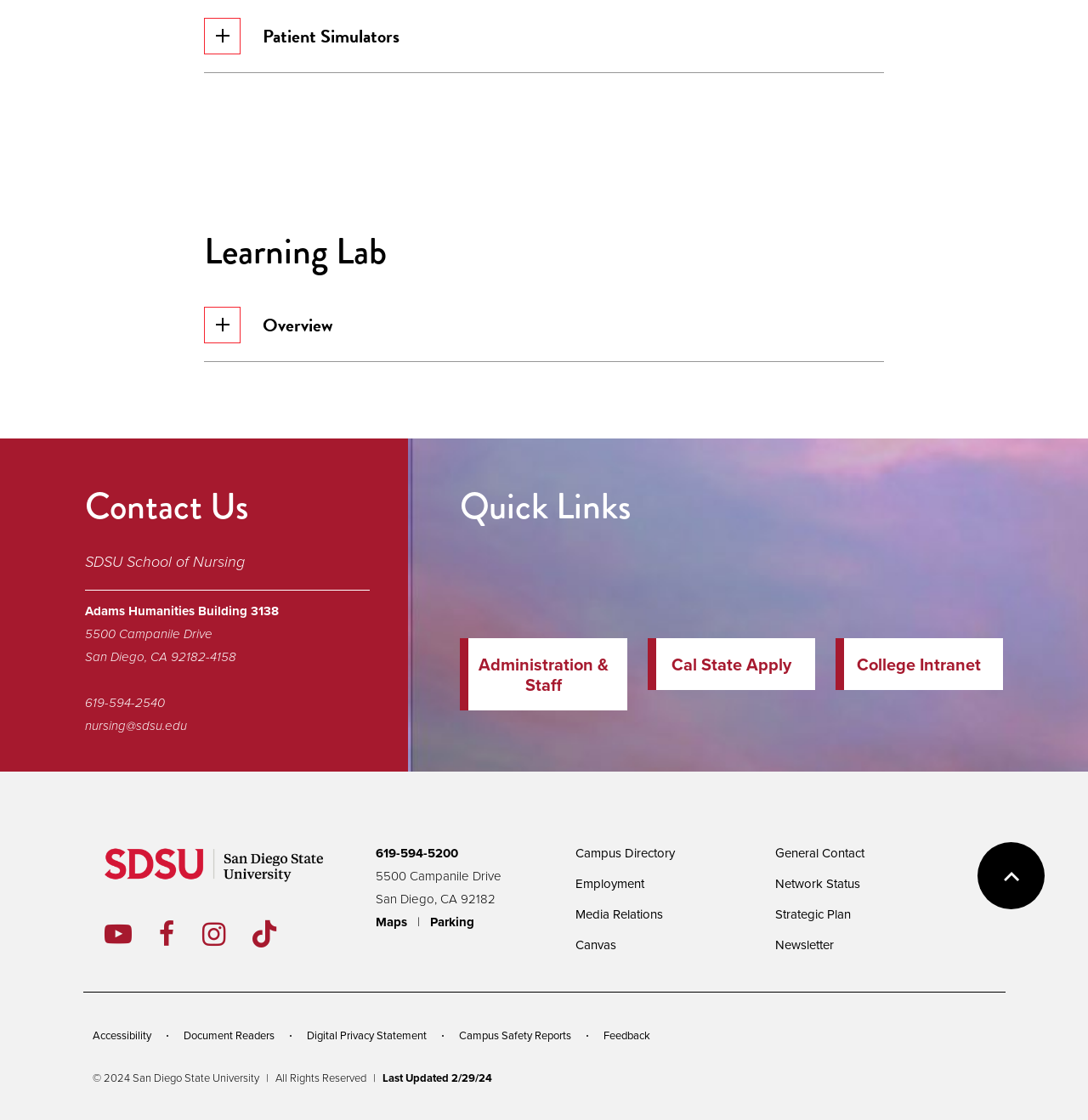What is the name of the building where the school is located?
Based on the screenshot, respond with a single word or phrase.

Adams Humanities Building